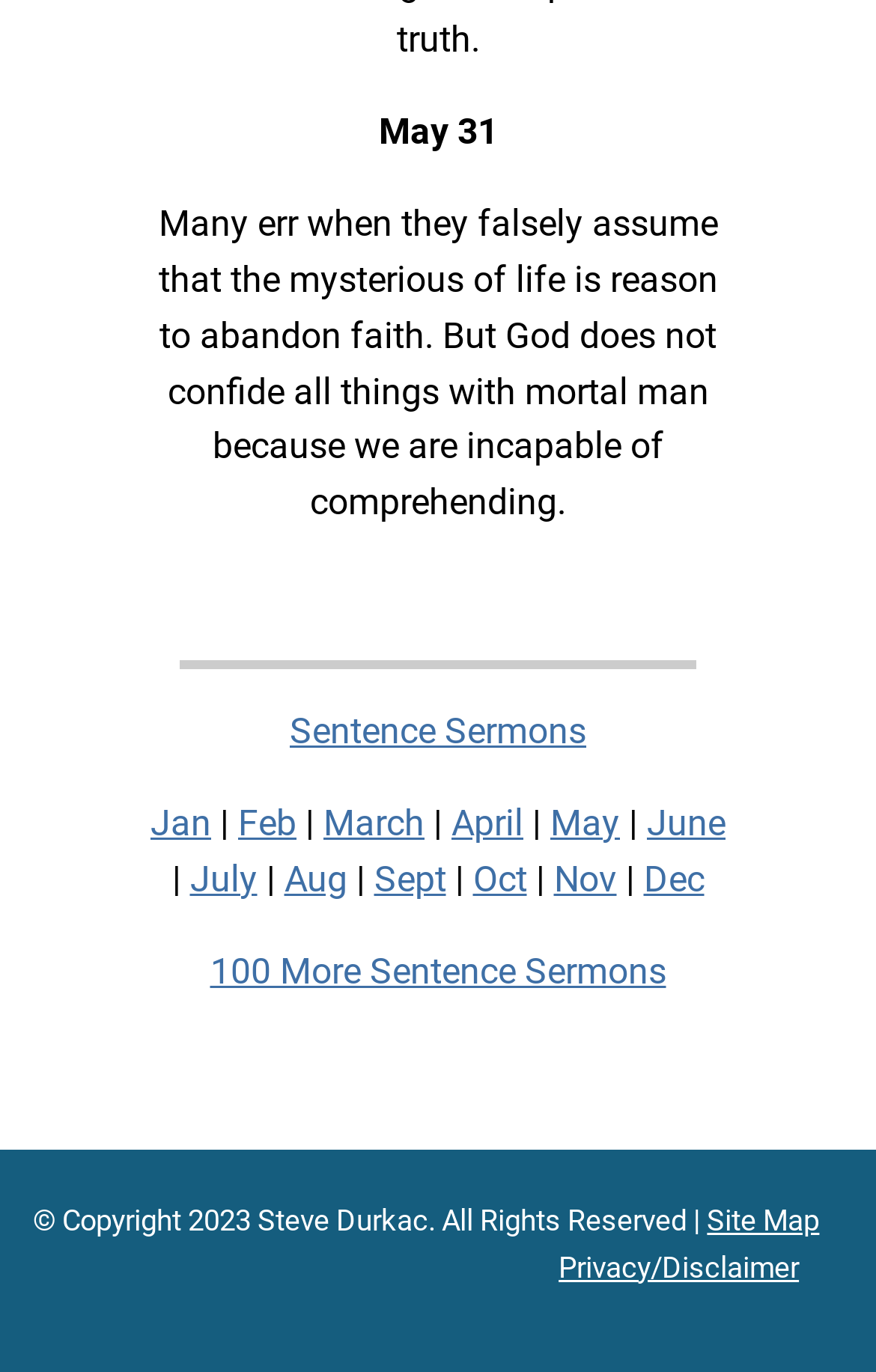How many links are there at the bottom of the webpage?
Give a detailed and exhaustive answer to the question.

There are three links at the bottom of the webpage: 'Site Map', 'Privacy/Disclaimer', and the copyright notice, which is not a clickable link.